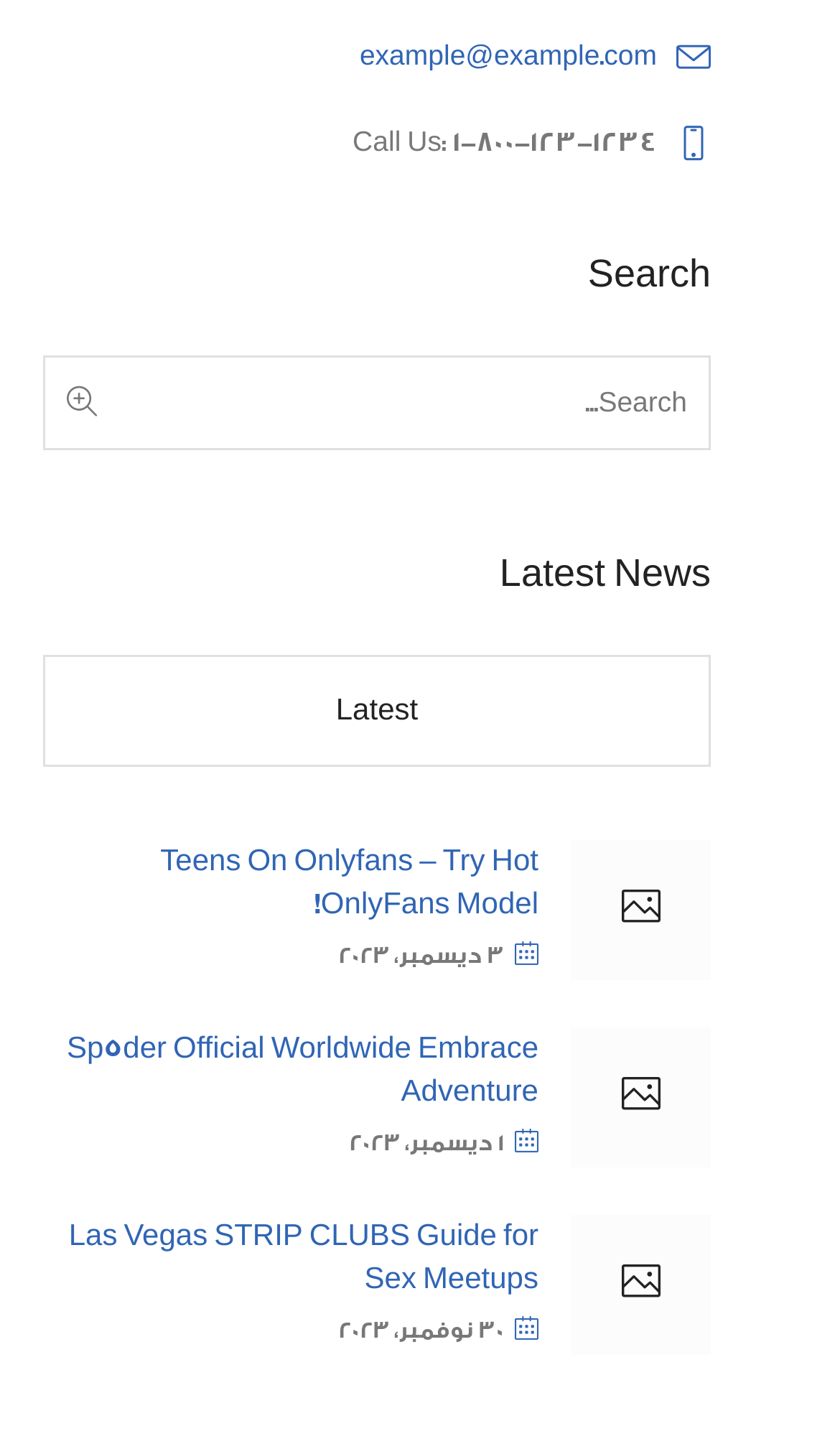Can you find the bounding box coordinates for the element that needs to be clicked to execute this instruction: "Visit the Onlyfans model page"? The coordinates should be given as four float numbers between 0 and 1, i.e., [left, top, right, bottom].

[0.191, 0.59, 0.641, 0.642]